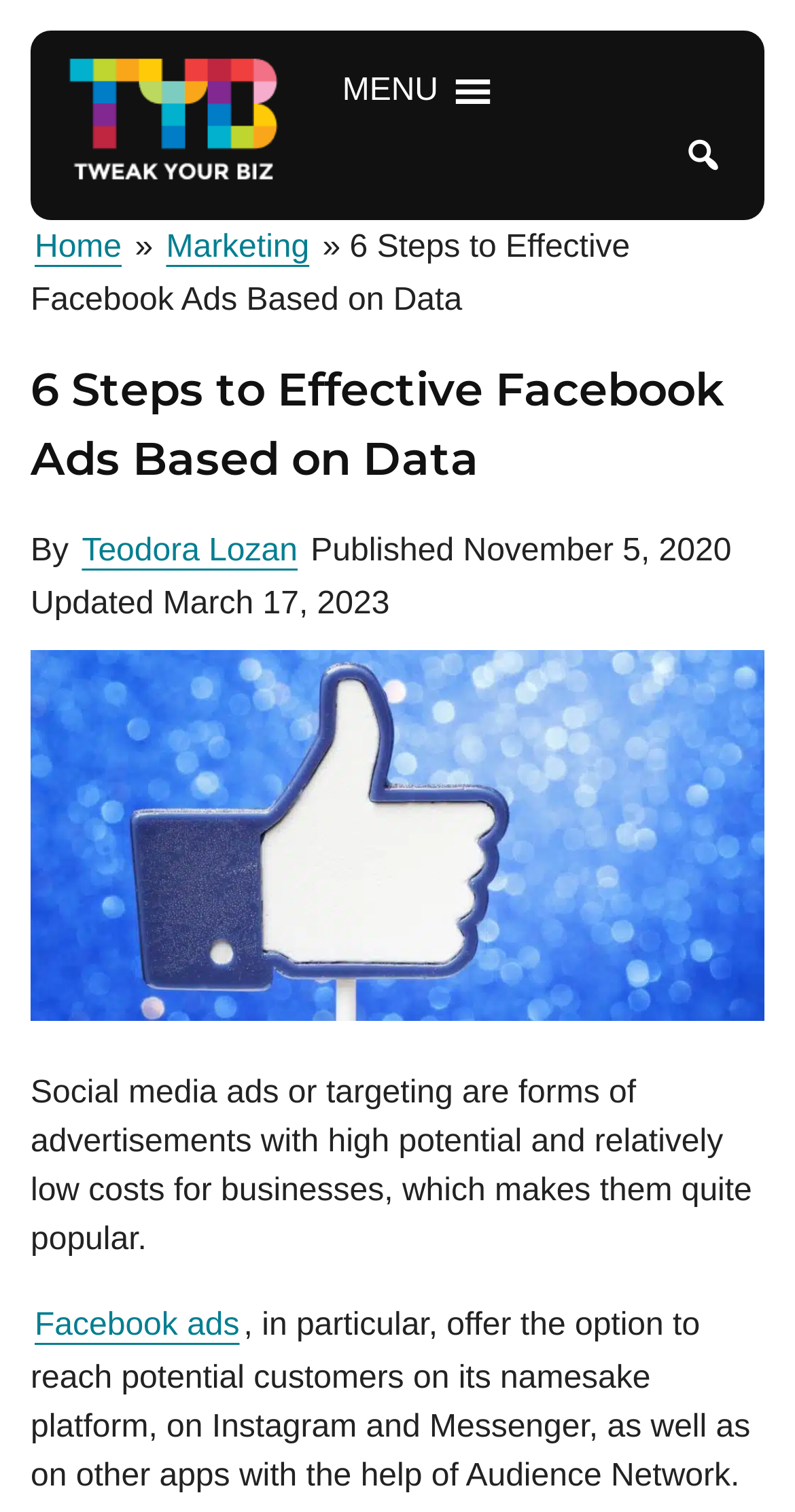Illustrate the webpage thoroughly, mentioning all important details.

The webpage is about creating effective Facebook advertising, with a focus on social media costs and CTRs. At the top left, there is a logo of "Tweak Your Biz" with a link to the website. Next to it, there is a menu button labeled "MENU" that can be expanded. On the top right, there is a search bar with a search button.

Below the logo, there are navigation links to "Home" and "Marketing" with a separator in between. The main content of the webpage is headed by a title "6 Steps to Effective Facebook Ads Based on Data" with the author's name "Teodora Lozan" and the publication and update dates.

The main content is divided into paragraphs, with the first paragraph explaining the potential and low costs of social media ads for businesses. There is a link to "Facebook ads" in the second paragraph, which discusses the options to reach potential customers on various platforms.